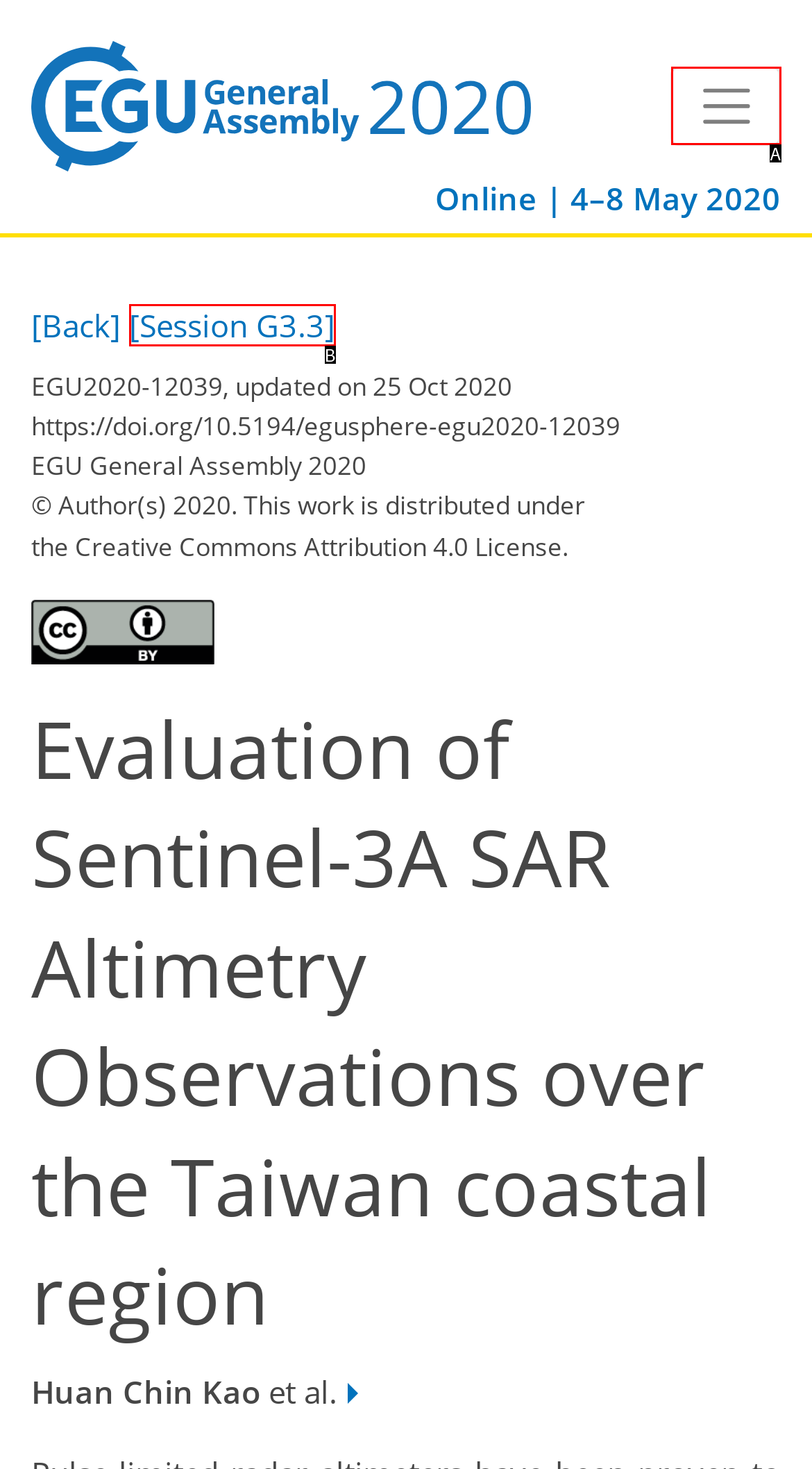From the provided options, pick the HTML element that matches the description: aria-label="Toggle navigation". Respond with the letter corresponding to your choice.

A